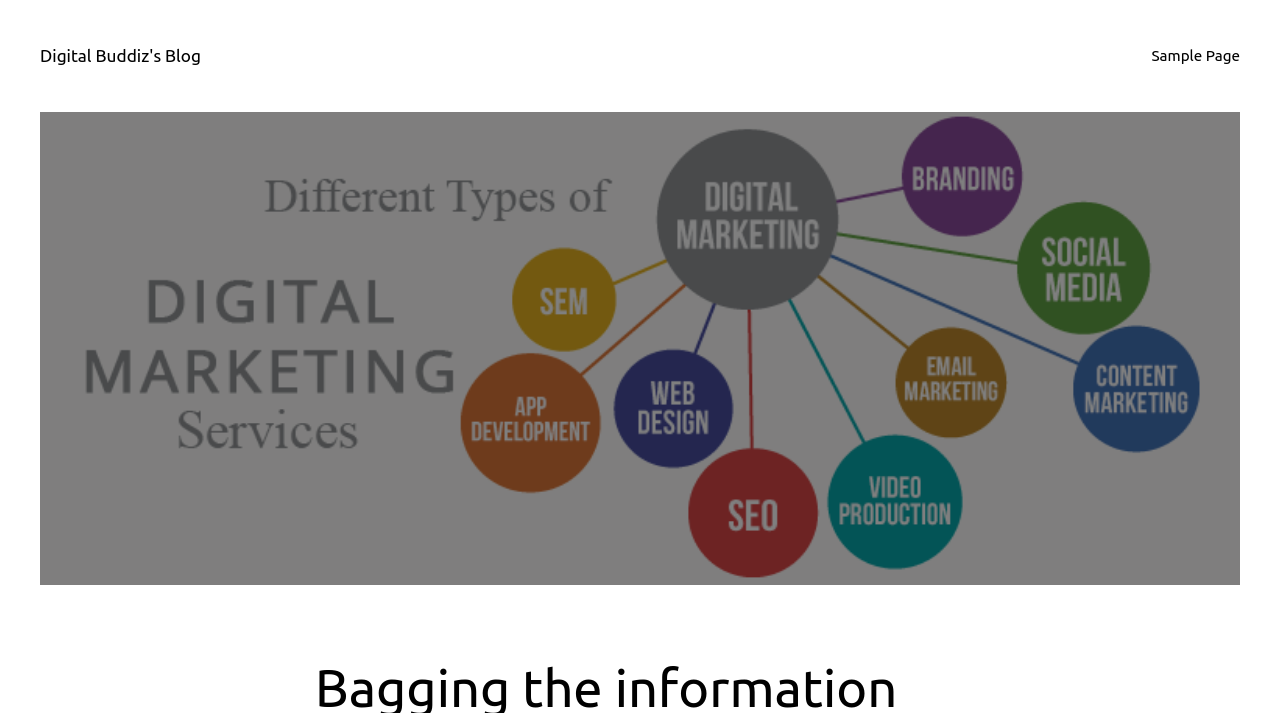Can you extract the headline from the webpage for me?

Bagging the information about the different types of Digital Marketing